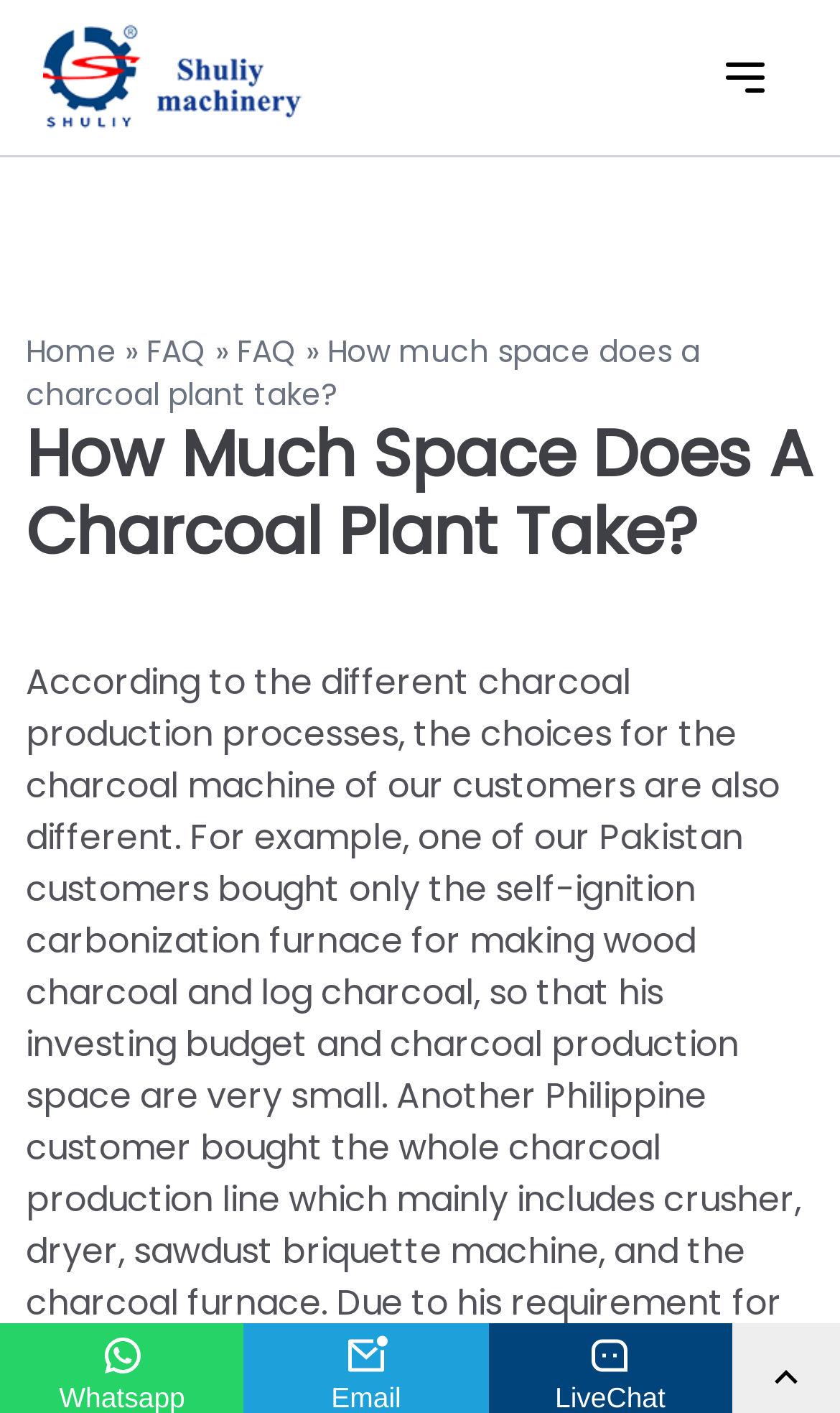What is the main topic of this webpage?
Using the image, provide a detailed and thorough answer to the question.

Based on the webpage's content, including the header and navigation, it appears that the main topic of this webpage is related to charcoal plants, specifically discussing the space required for such a plant.